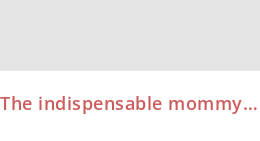What is the tone of the design and typography?
Based on the image, provide a one-word or brief-phrase response.

Warm and inviting